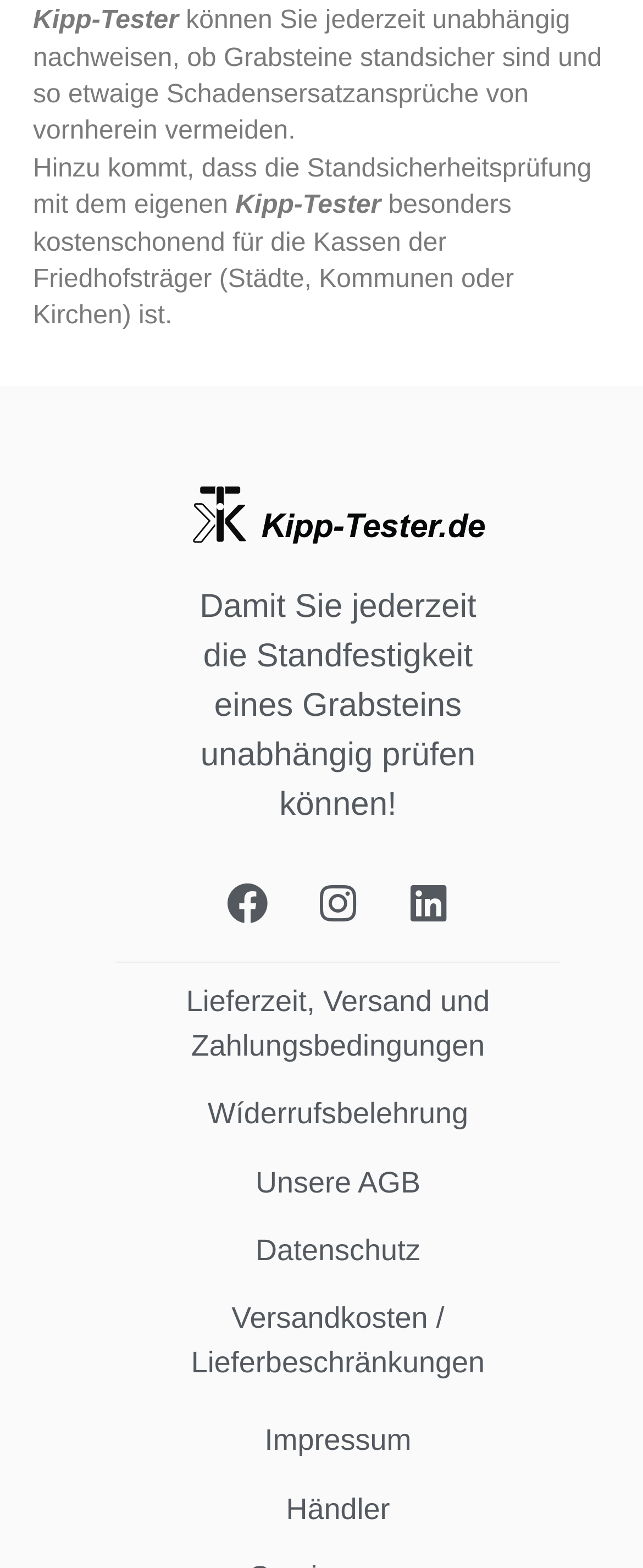Please answer the following query using a single word or phrase: 
What is the country of origin of the product?

Germany